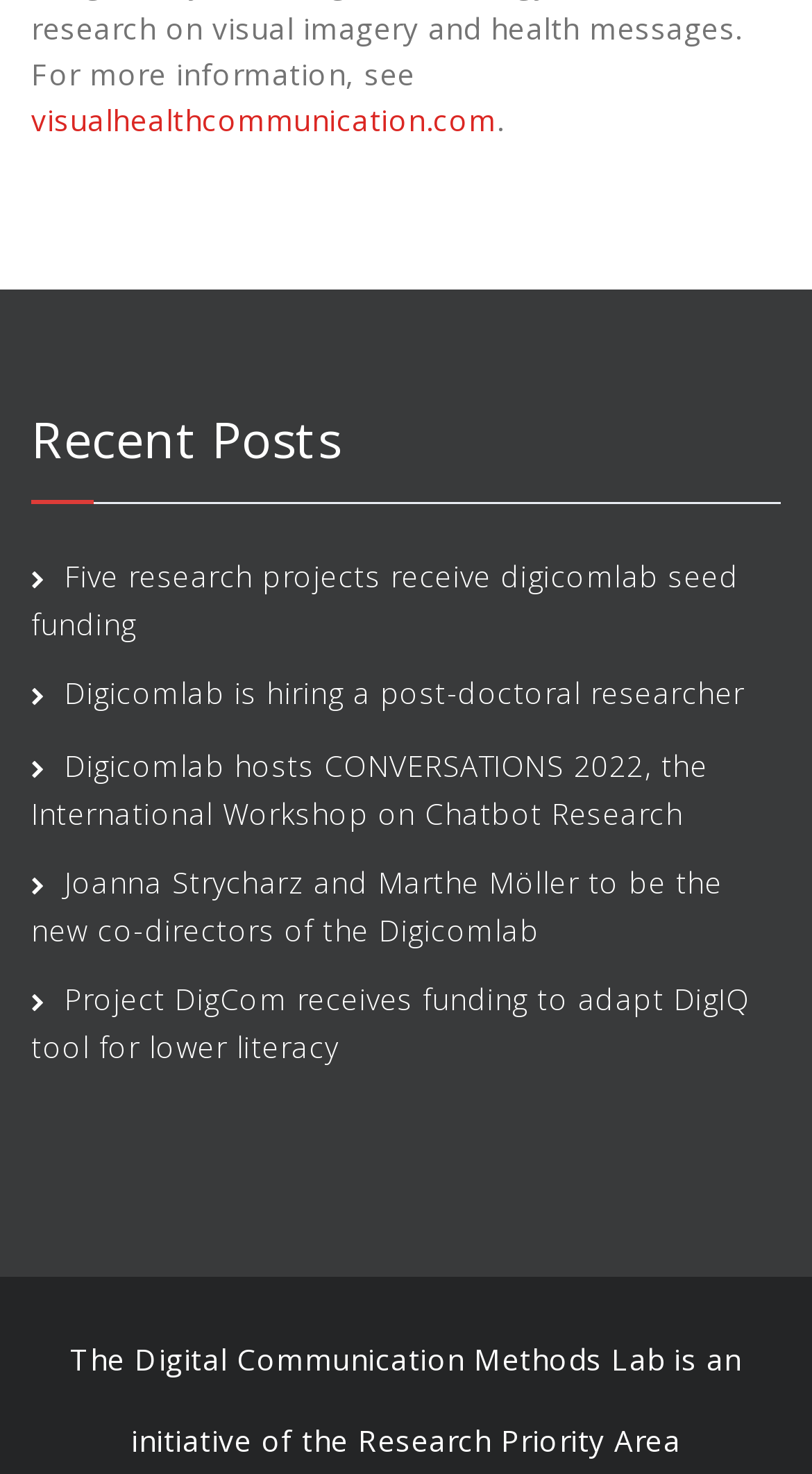How many recent posts are listed?
Based on the image, answer the question with as much detail as possible.

I counted the number of links under the 'Recent Posts' heading, which are 'Five research projects receive digicomlab seed funding', 'Digicomlab is hiring a post-doctoral researcher', 'Digicomlab hosts CONVERSATIONS 2022, the International Workshop on Chatbot Research', 'Joanna Strycharz and Marthe Möller to be the new co-directors of the Digicomlab', and 'Project DigCom receives funding to adapt DigIQ tool for lower literacy'.